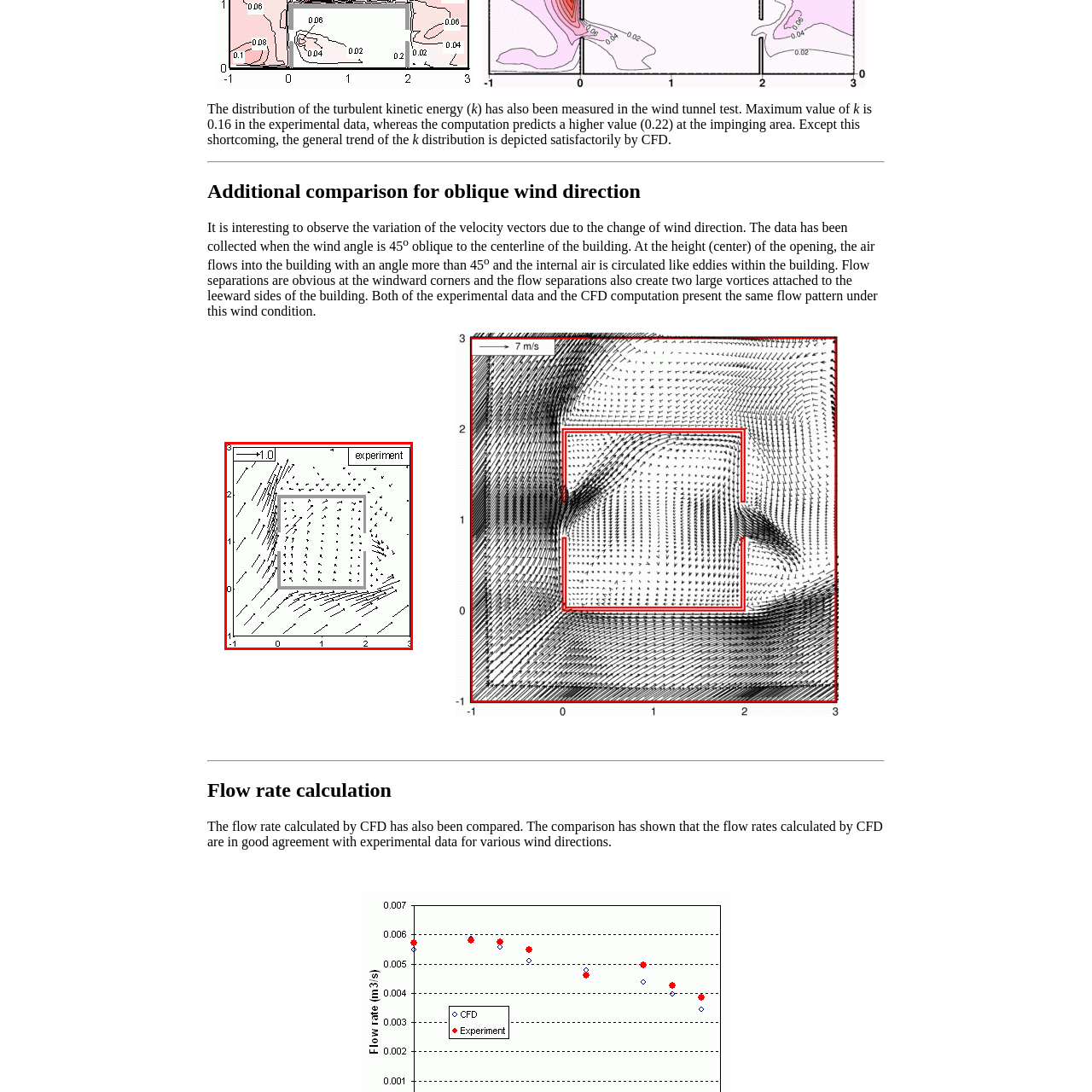Thoroughly describe the scene within the red-bordered area of the image.

The image illustrates the velocity vectors observed in an experimental setup designed to study airflow patterns around a rectangular obstacle, following the conditions of an oblique wind direction. The plot features a grid of arrows, each indicating the direction and magnitude of airflow, overlaid on a Cartesian coordinate system, where the axes range from -1 to 3 on the x-axis and from 0 to 3 on the y-axis. The black arrows represent the flow velocity, while the outlined rectangle marks the location of the experimental device.

In the top-right corner, a reference arrow indicates a velocity magnitude of 1.0, providing a scale for interpreting the vector lengths. The arrangement of the velocity vectors suggests that the air is influenced significantly by the presence of the rectangular obstacle, leading to observable circulation patterns and flow separations, particularly noted at the corners of the structure. This image serves as a visual representation of the results obtained during wind tunnel tests, emphasizing the effects of varying wind angles on airflow dynamics around buildings.